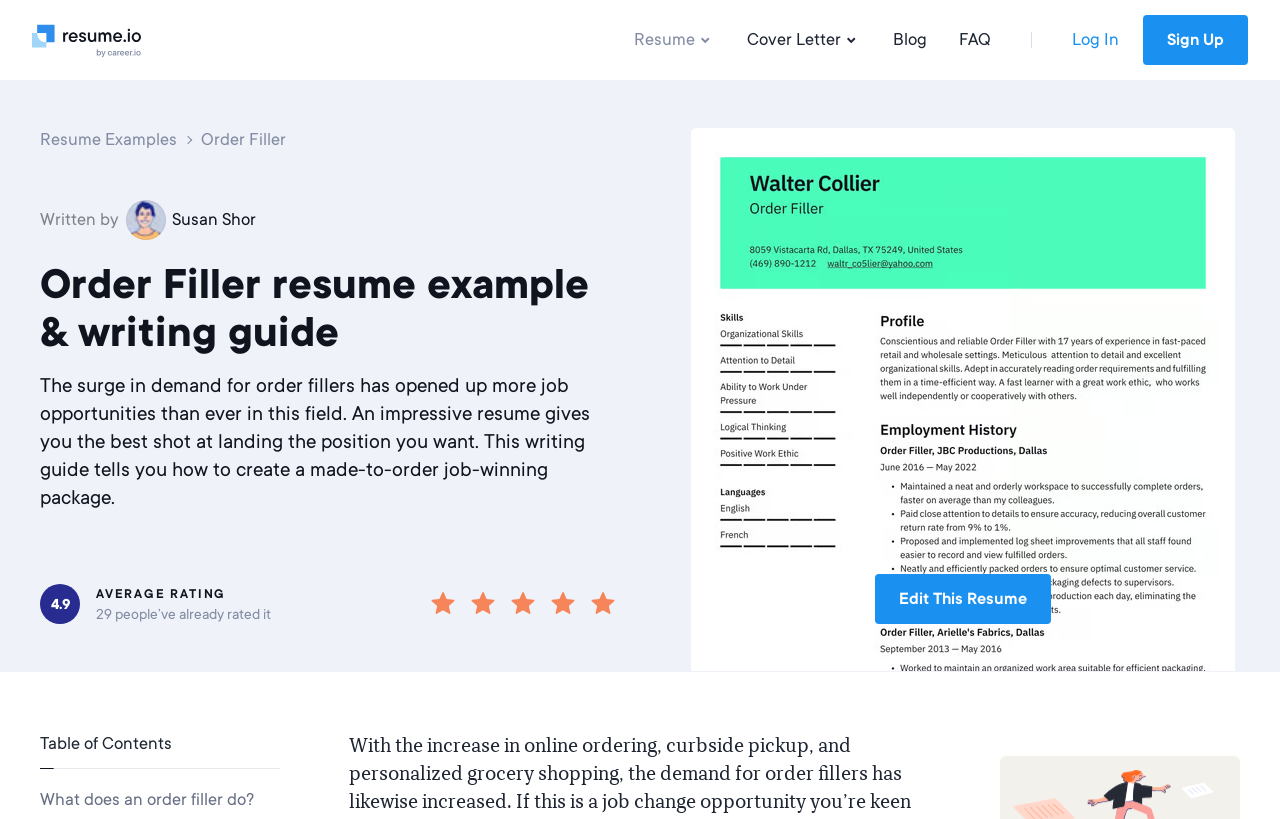Craft a detailed narrative of the webpage's structure and content.

This webpage is about creating a perfect Order Filler resume, with a focus on providing a complete guide and examples. At the top, there are several links to other sections of the website, including "Resume", "Cover Letter", "Blog", "FAQ", "Log In", and "Sign Up". These links are positioned horizontally across the top of the page, with the "Resume" link being the second from the left.

Below the top links, there is a section with the title "Order Filler resume example & writing guide" in a large font. This section is followed by a brief introduction to the importance of having a well-written resume for an Order Filler position. The introduction is written in a paragraph format and takes up about a quarter of the page.

To the right of the introduction, there are five small images arranged horizontally, which appear to be rating icons. Above these images, there is a text "4.9" and a label "AVERAGE RATING", indicating that the resume example has received an average rating of 4.9 from 29 people.

Below the introduction, there is a prominent call-to-action link "Order Filler resume example & writing guide Edit This Resume" that takes up about half of the page width. This link is positioned in the middle of the page, with a large font size.

At the bottom of the page, there is a section with a title "Table of Contents" and a link to "What does an order filler do?". This section appears to be a navigation menu for the webpage, allowing users to jump to specific sections of the guide.